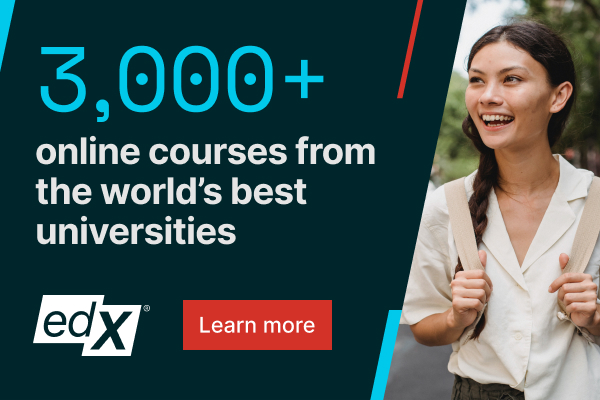Answer in one word or a short phrase: 
How many universities are mentioned?

Not specified